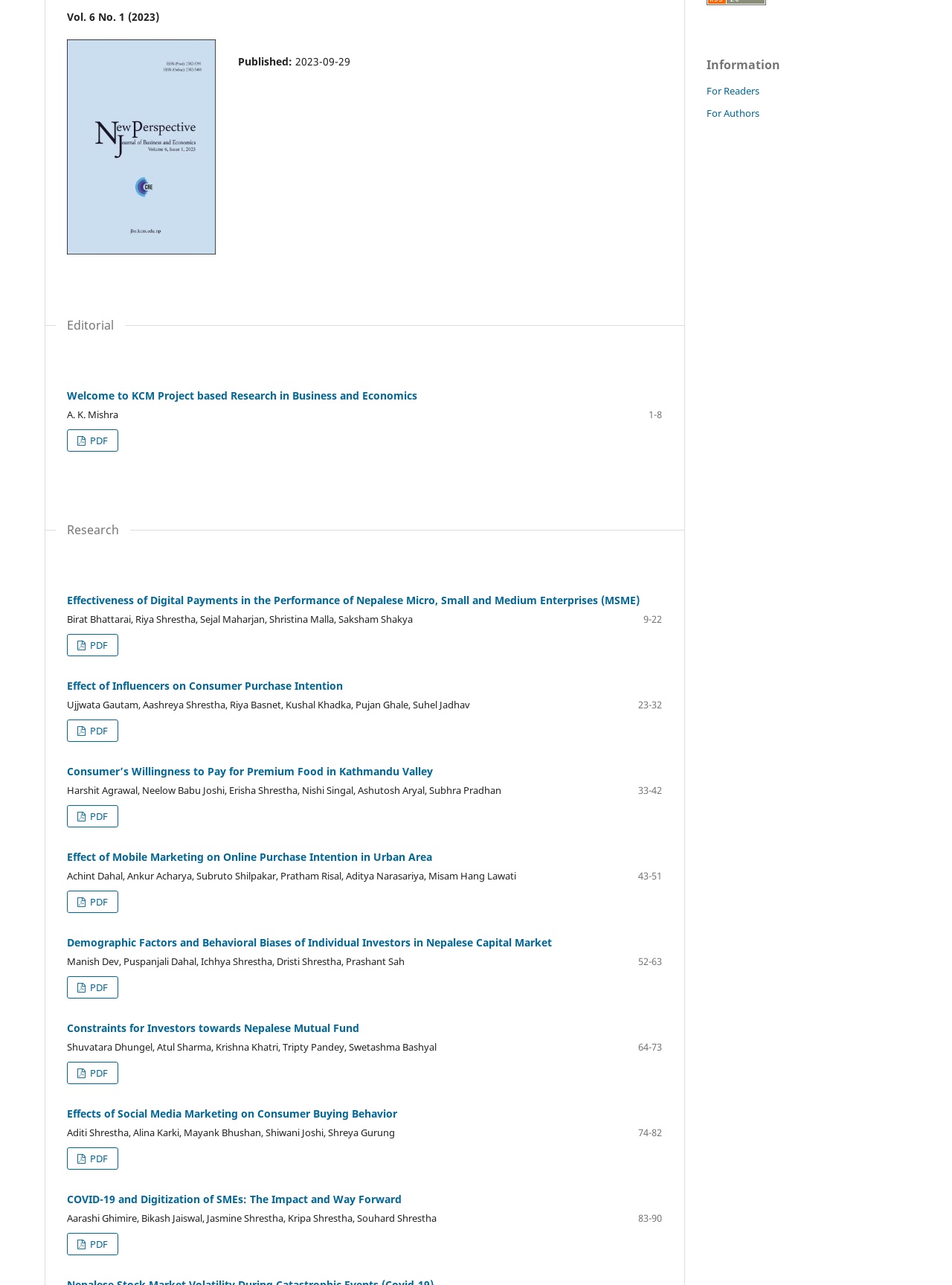Predict the bounding box of the UI element based on this description: "For Authors".

[0.742, 0.083, 0.798, 0.093]